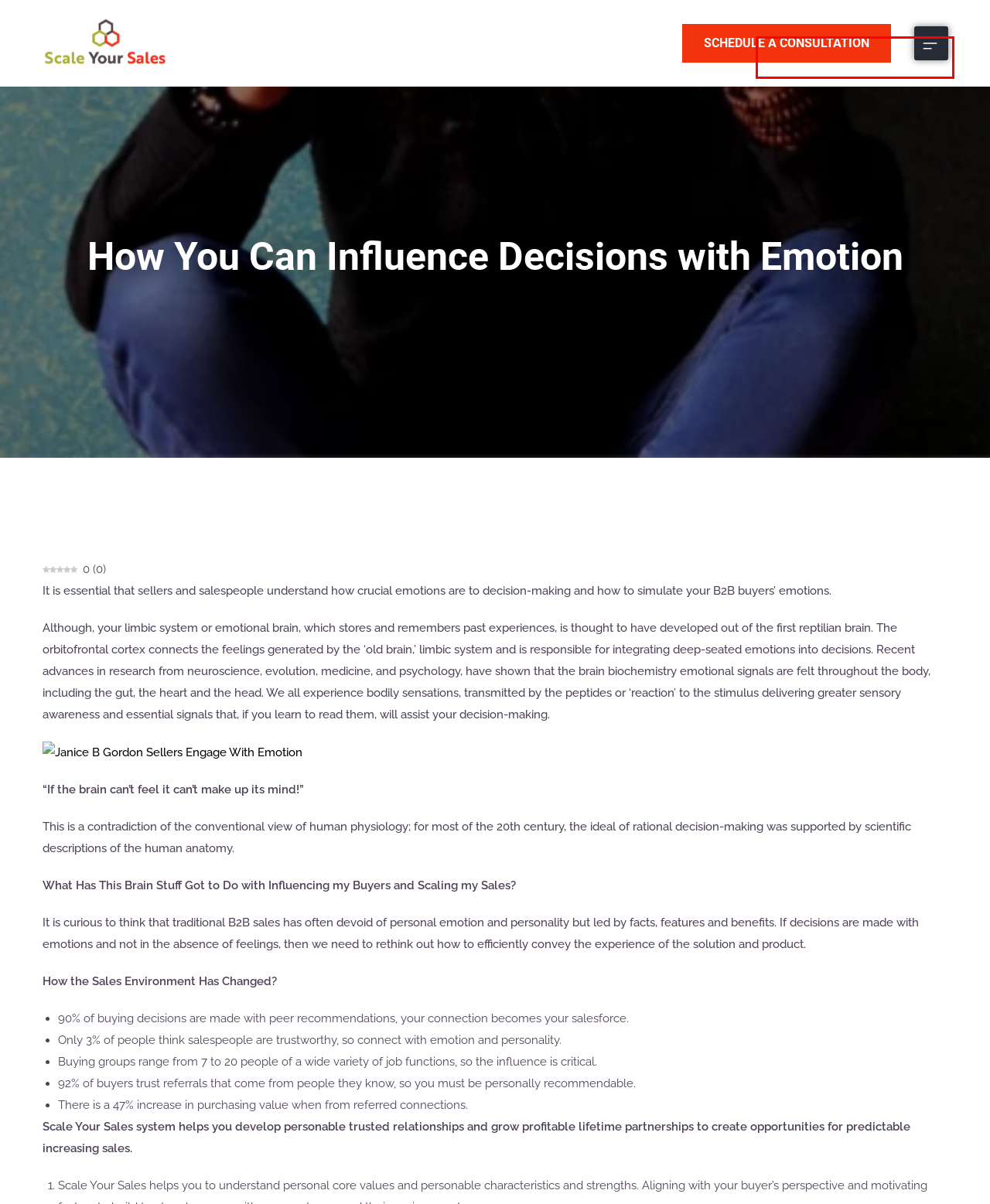You see a screenshot of a webpage with a red bounding box surrounding an element. Pick the webpage description that most accurately represents the new webpage after interacting with the element in the red bounding box. The options are:
A. About - Scale Your Sales
B. Contact - Scale Your Sales
C. Blog - Scale Your Sales
D. Podcast - Scale Your Sales
E. SCALE - Scale Your Sales
F. Consulting - Scale Your Sales
G. Home - Scale Your Sales
H. Resources - Scale Your Sales

G